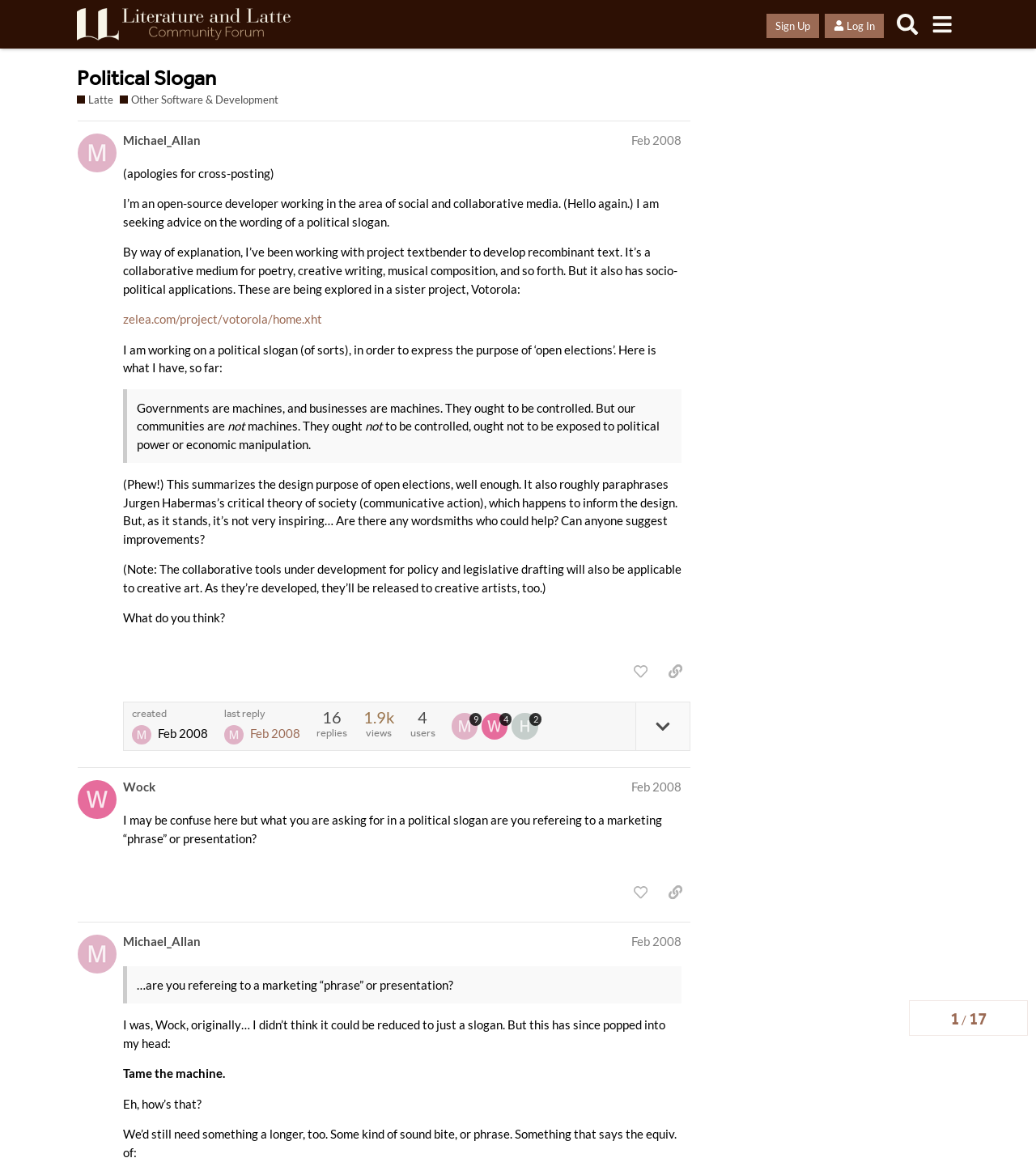Based on the element description: "aria-label="menu" title="menu"", identify the UI element and provide its bounding box coordinates. Use four float numbers between 0 and 1, [left, top, right, bottom].

[0.892, 0.006, 0.926, 0.035]